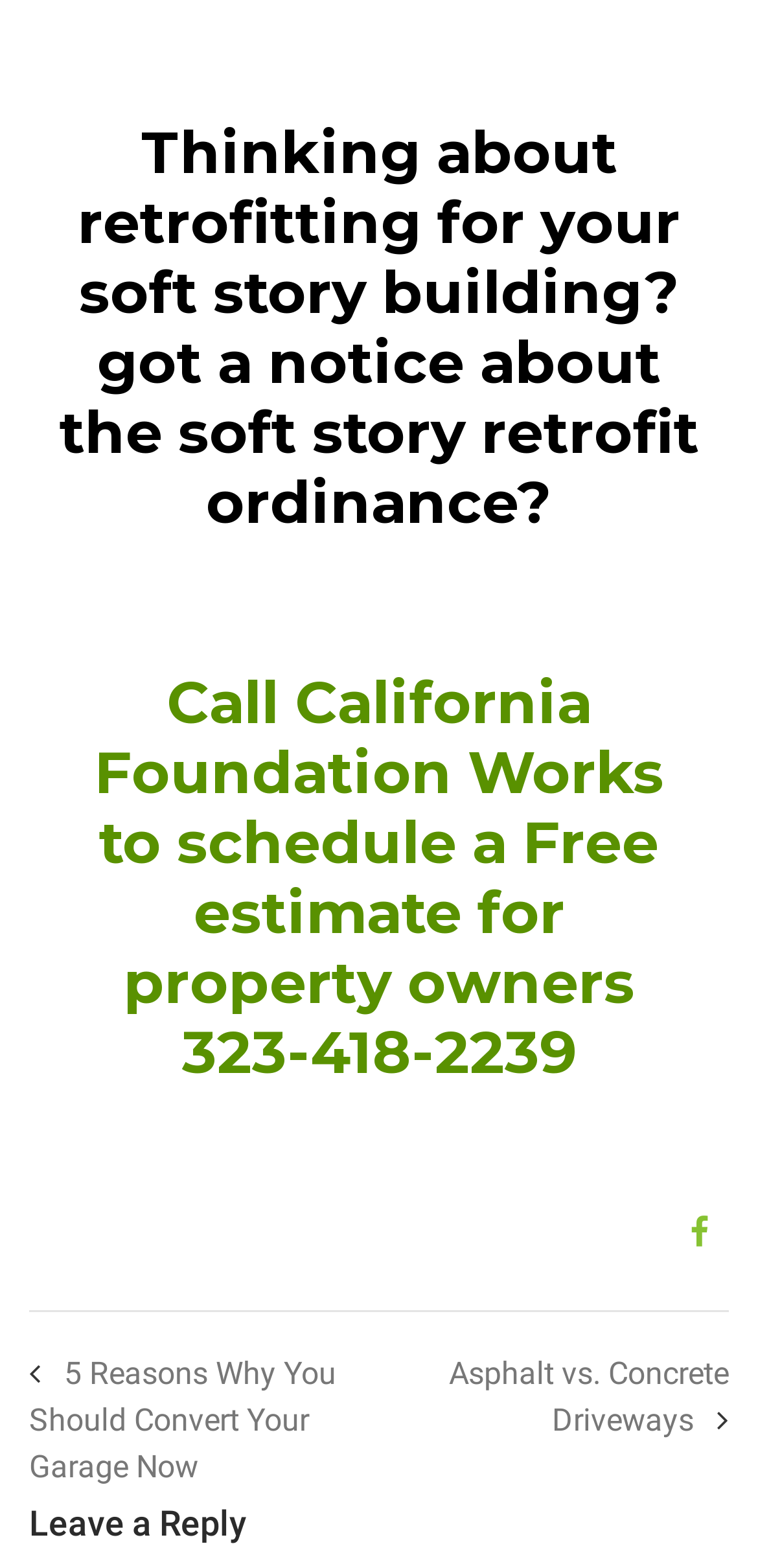Please provide the bounding box coordinates in the format (top-left x, top-left y, bottom-right x, bottom-right y). Remember, all values are floating point numbers between 0 and 1. What is the bounding box coordinate of the region described as: Asphalt vs. Concrete Driveways

[0.592, 0.864, 0.962, 0.917]